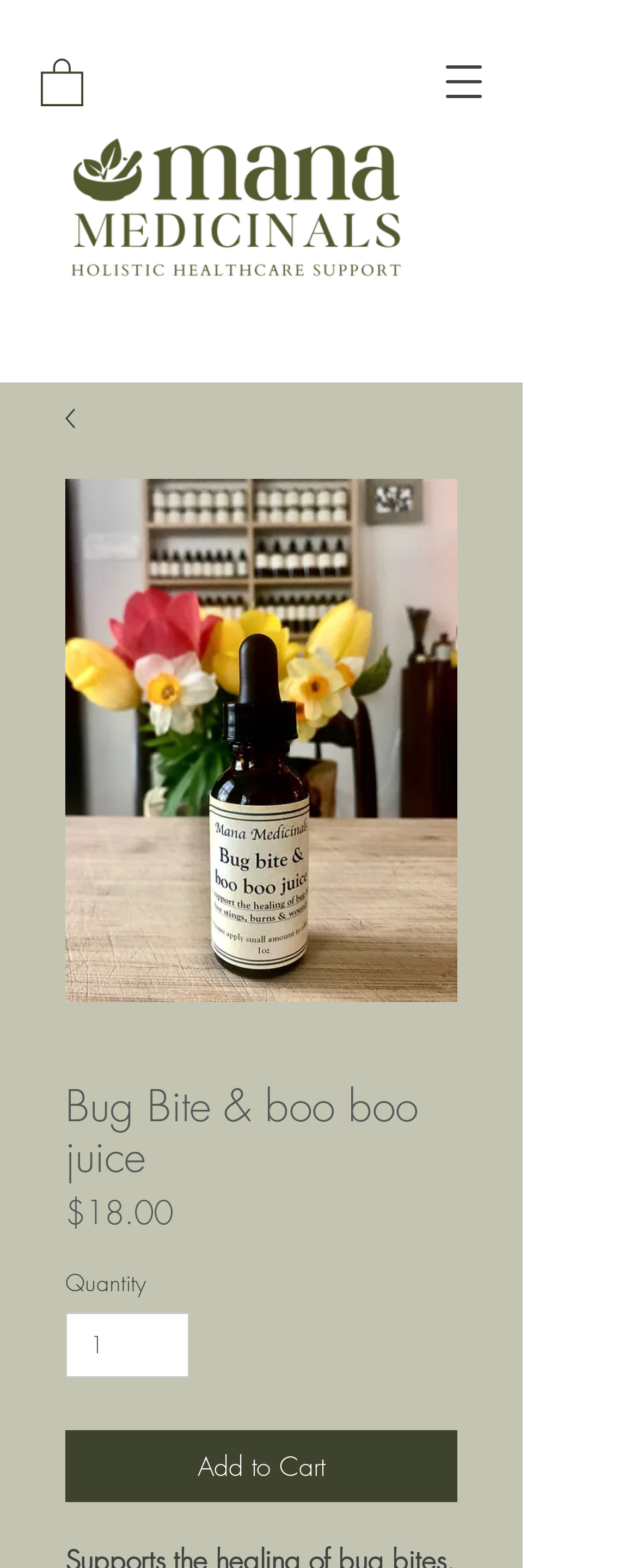From the image, can you give a detailed response to the question below:
What is the minimum quantity of Bug Bite & boo boo juice that can be purchased?

I found the minimum quantity by examining the spinbutton element labeled 'Quantity', which has a valuemin attribute set to 1, indicating that the minimum quantity that can be purchased is 1.